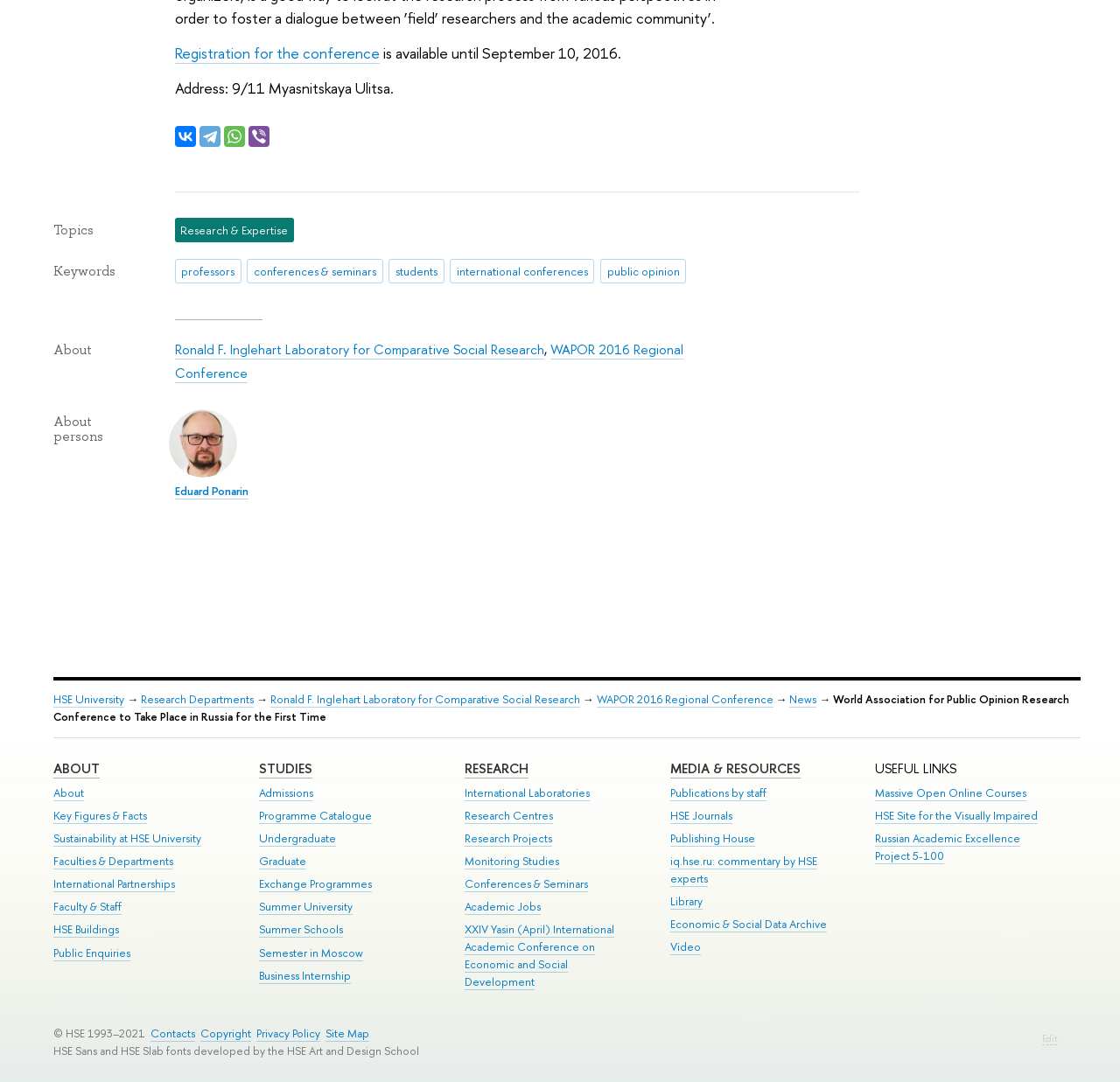What is the address of the conference?
Respond to the question with a single word or phrase according to the image.

9/11 Myasnitskaya Ulitsa